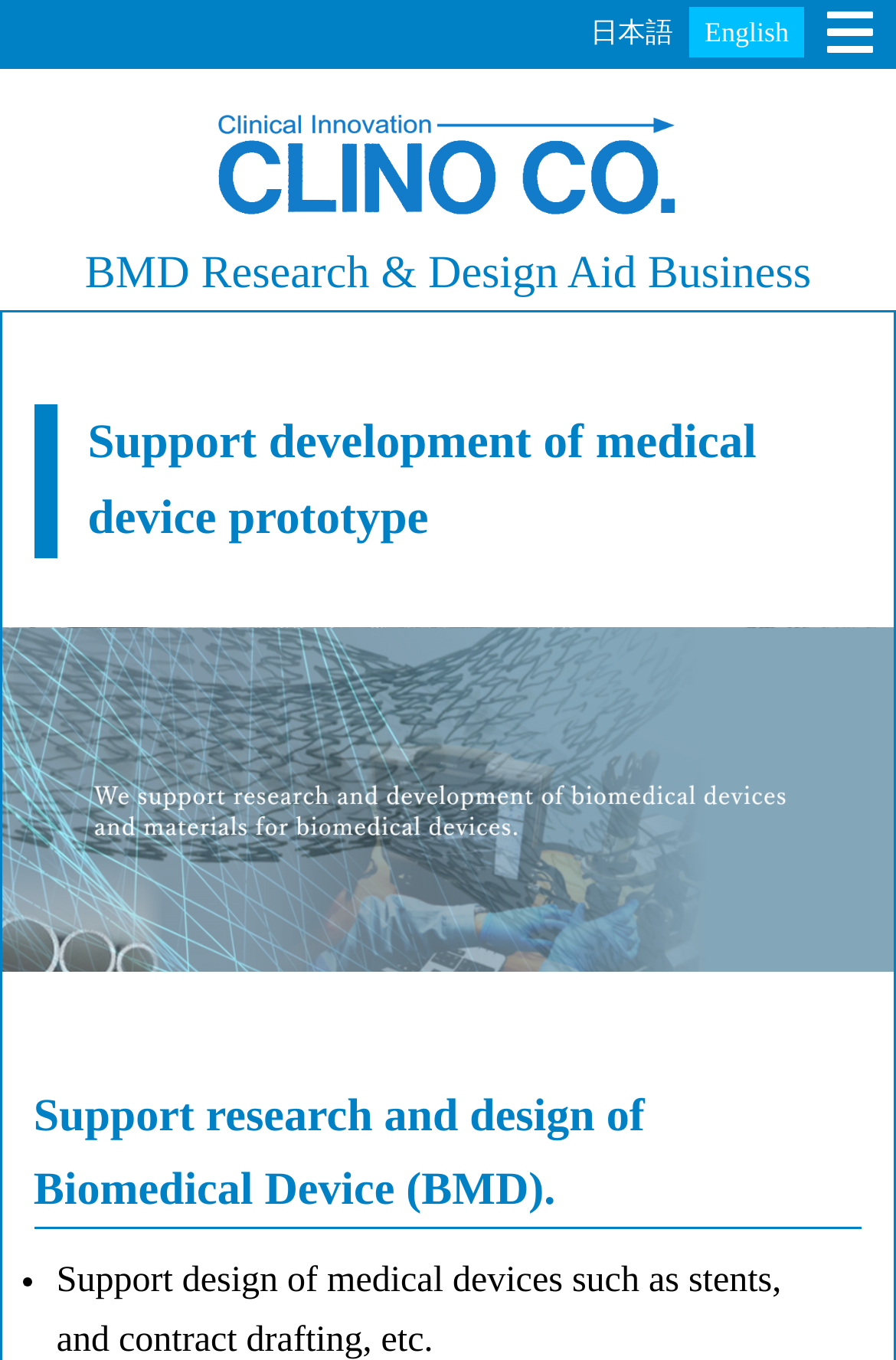Determine the bounding box coordinates of the UI element that matches the following description: "Exhibition Information". The coordinates should be four float numbers between 0 and 1 in the format [left, top, right, bottom].

[0.0, 0.566, 1.0, 0.625]